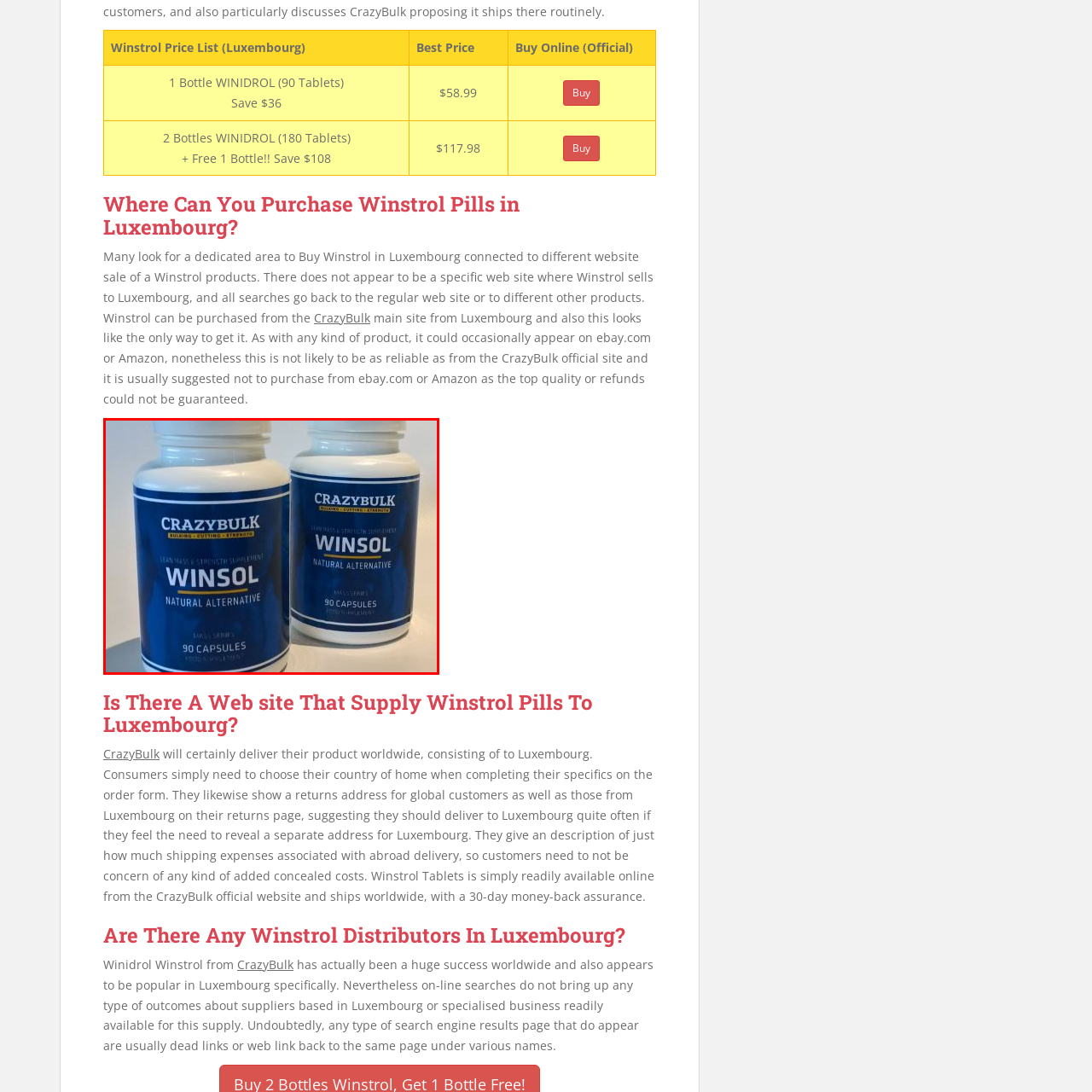What is the purpose of the dietary supplement?
Direct your attention to the image marked by the red bounding box and provide a detailed answer based on the visual details available.

The purpose of the dietary supplement can be inferred by reading the label, which markets the product as a 'natural alternative' for lean muscle building, cutting, and enhancing strength. This suggests that the product is designed to help fitness enthusiasts achieve their goals without the use of synthetic steroids.